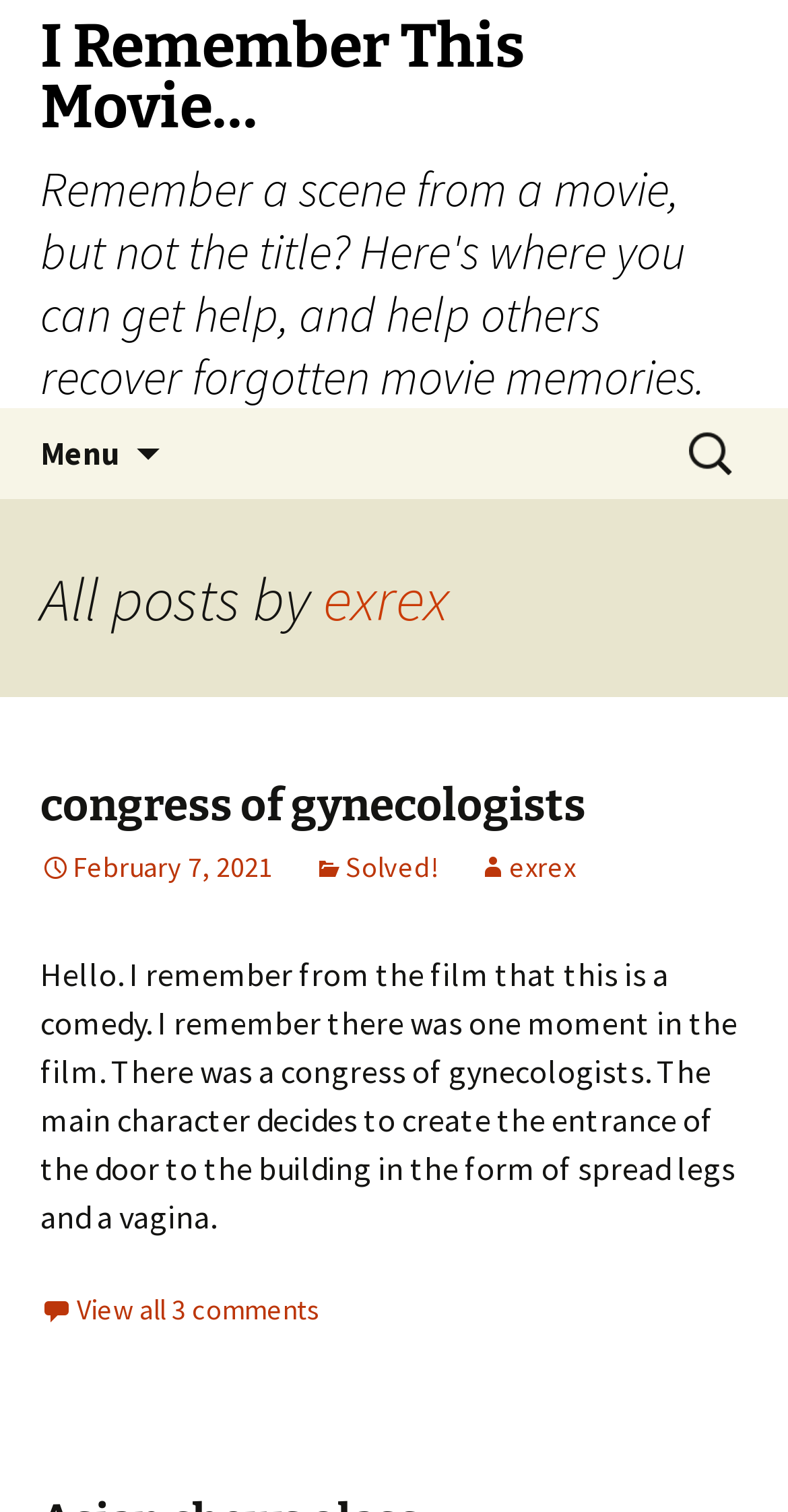Offer a meticulous caption that includes all visible features of the webpage.

The webpage is about a movie memory sharing platform, where users can share and discuss scenes from movies they remember but can't recall the title. At the top, there is a heading "I Remember This Movie…" with a brief description of the platform's purpose. Below this, there is a menu button on the left and a "Skip to content" link on the right.

On the top-right corner, there is a search bar with a label "Search for:". Below the search bar, there is a header section with a heading "All posts by exrex", which suggests that the webpage is a blog or a collection of posts by a user named exrex.

The main content of the webpage is an article with a heading "congress of gynecologists", which appears to be a movie scene description. The article has a timestamp "February 7, 2021" and is marked as "Solved!", indicating that the movie title has been identified. The article also has a comment section with a link to view all 3 comments.

Throughout the webpage, there are several links and buttons, including a link to the user's profile "exrex" and a link to view all comments. The overall layout is organized, with clear headings and concise text, making it easy to navigate and read.